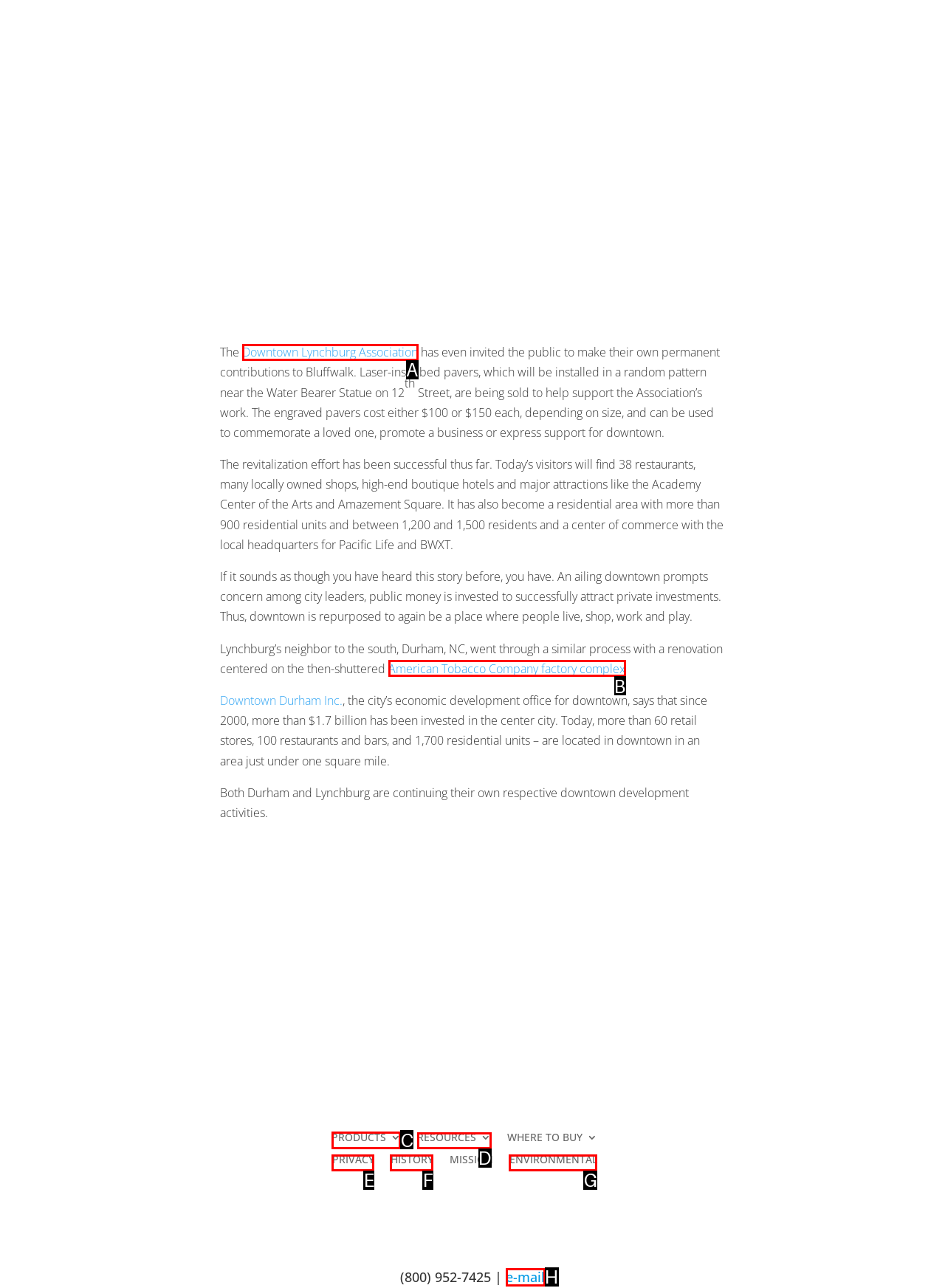Which lettered option should I select to achieve the task: Go to PRODUCTS 3 according to the highlighted elements in the screenshot?

C